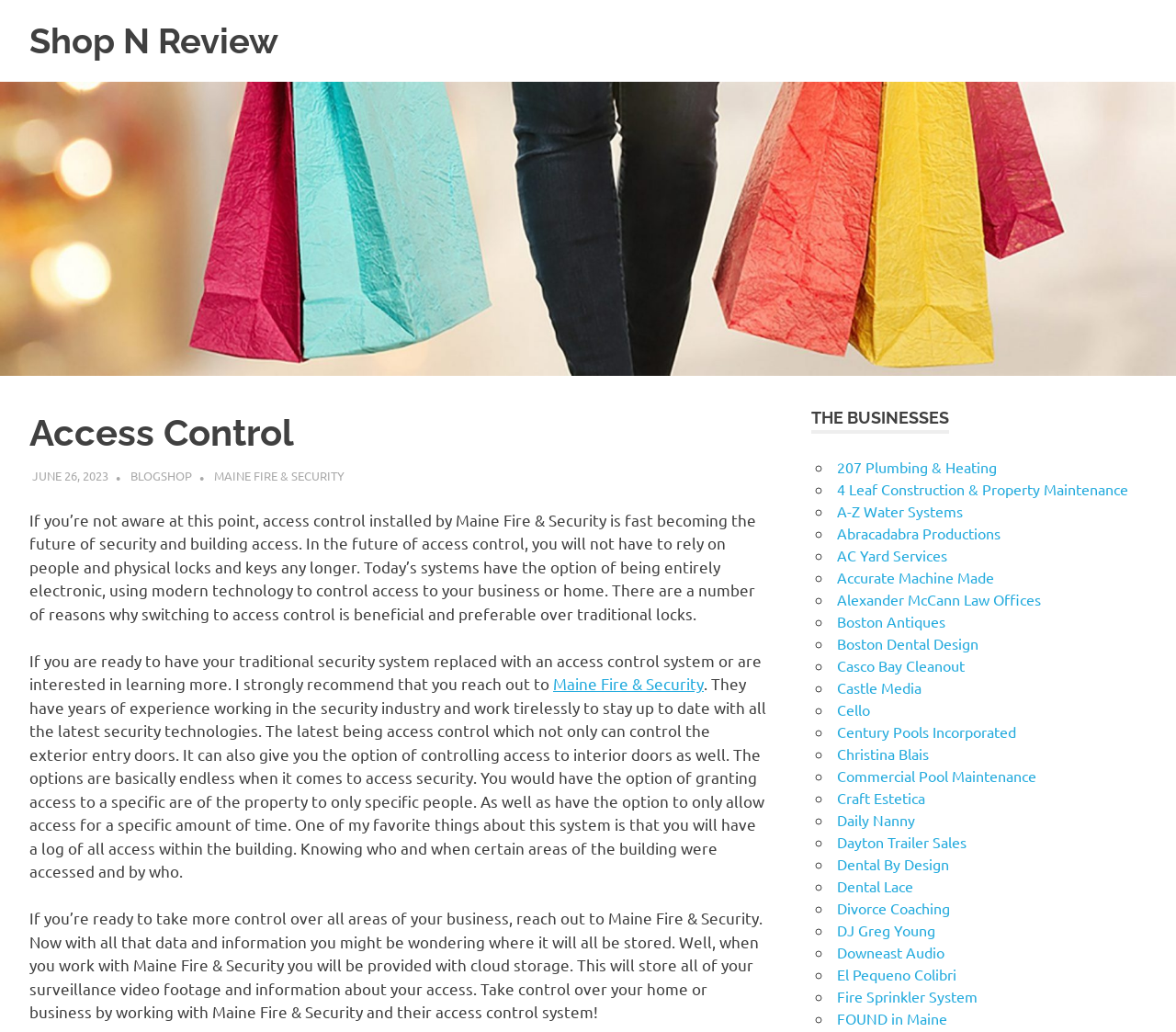What is the purpose of the list of businesses on this webpage?
Please look at the screenshot and answer using one word or phrase.

To showcase clients or partners